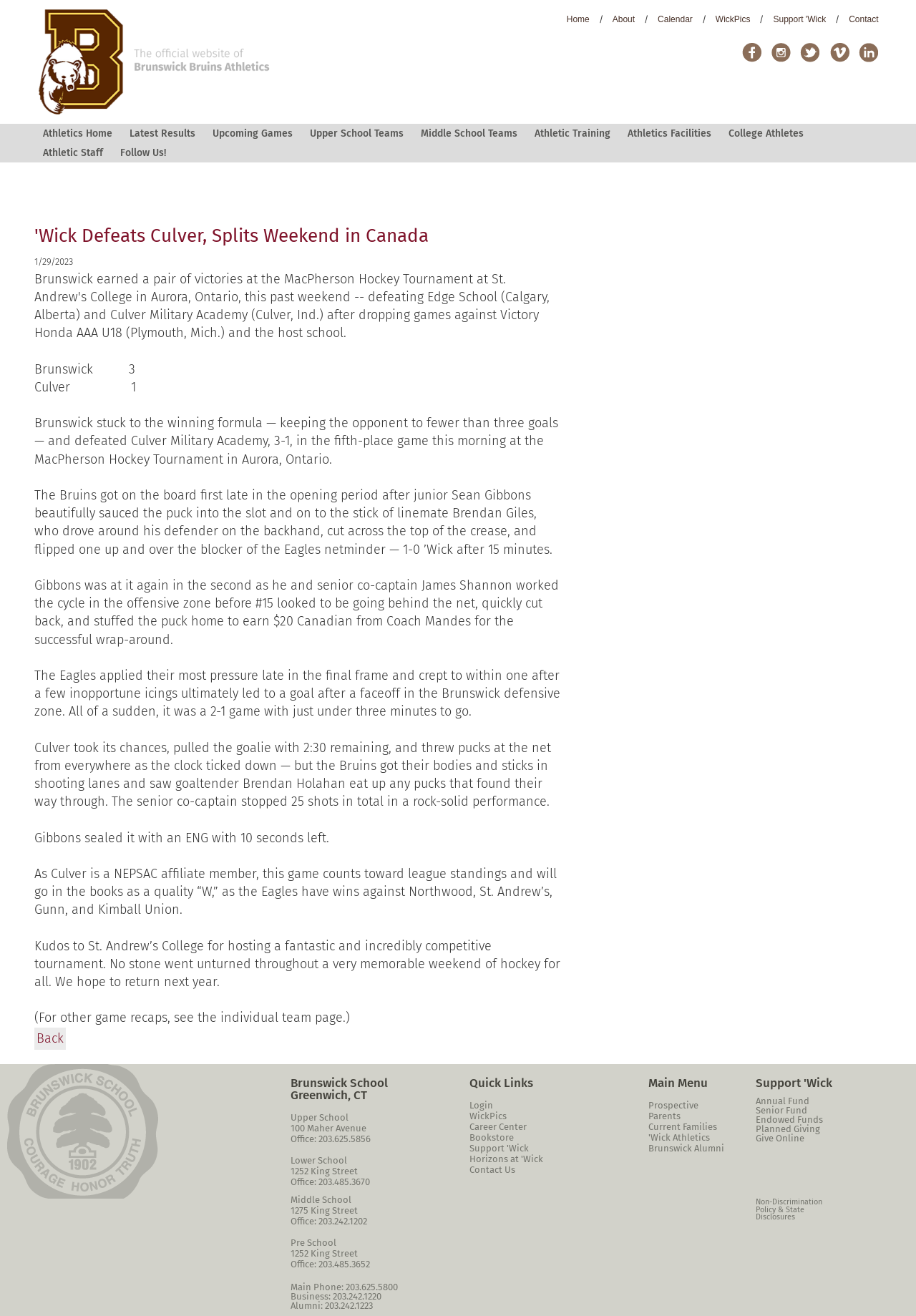Please find the bounding box coordinates for the clickable element needed to perform this instruction: "Follow Brunswick on Facebook".

[0.805, 0.035, 0.835, 0.043]